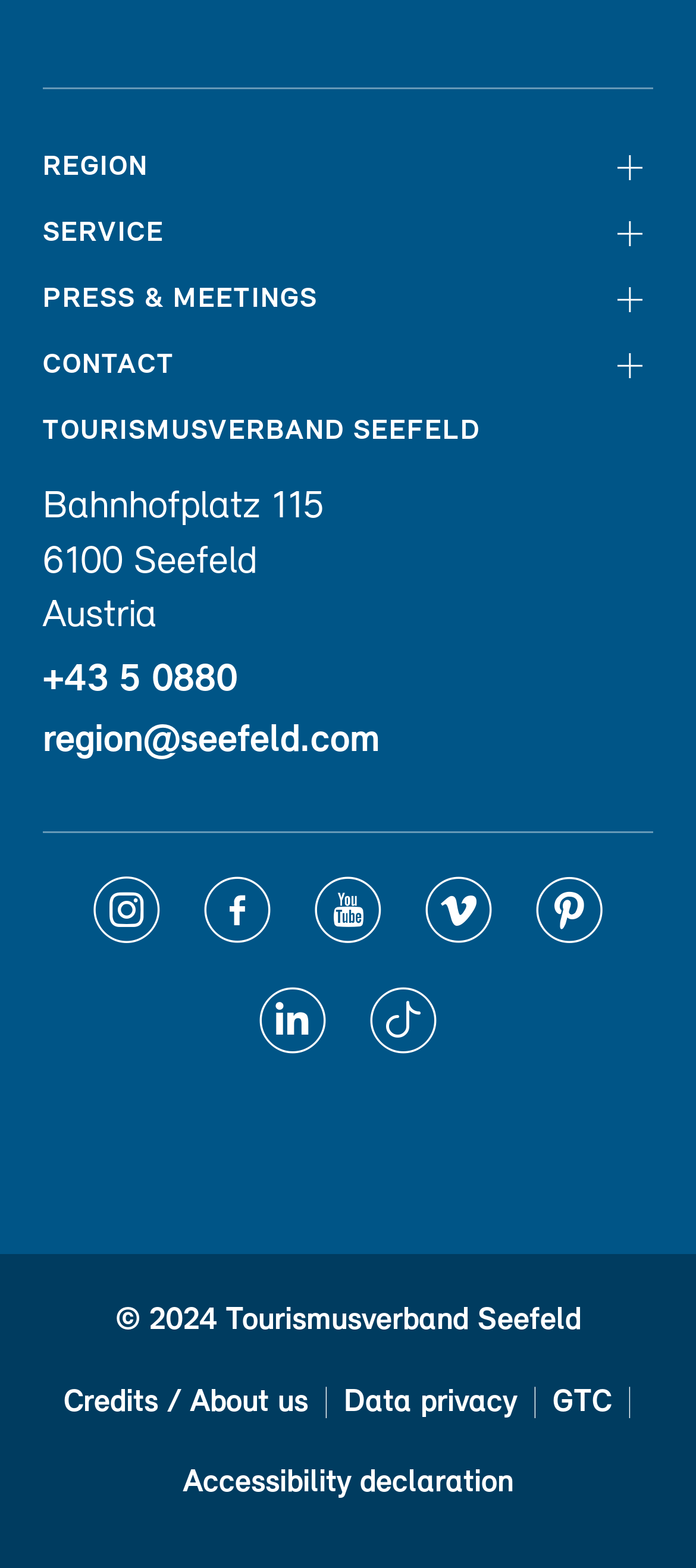Locate the bounding box coordinates of the clickable element to fulfill the following instruction: "Call the tourism board". Provide the coordinates as four float numbers between 0 and 1 in the format [left, top, right, bottom].

[0.062, 0.415, 0.341, 0.454]